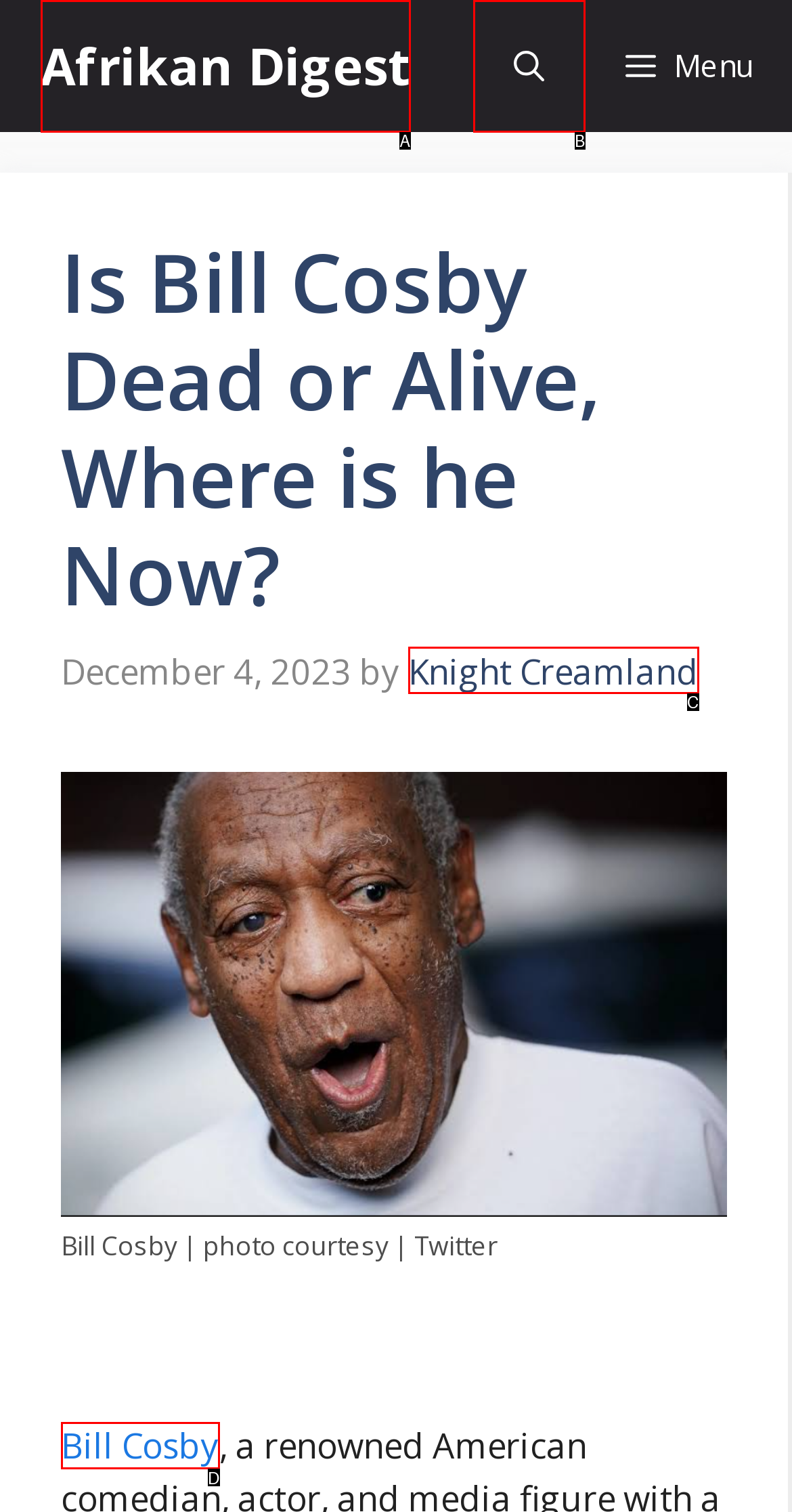Which UI element matches this description: aria-label="Open search"?
Reply with the letter of the correct option directly.

B